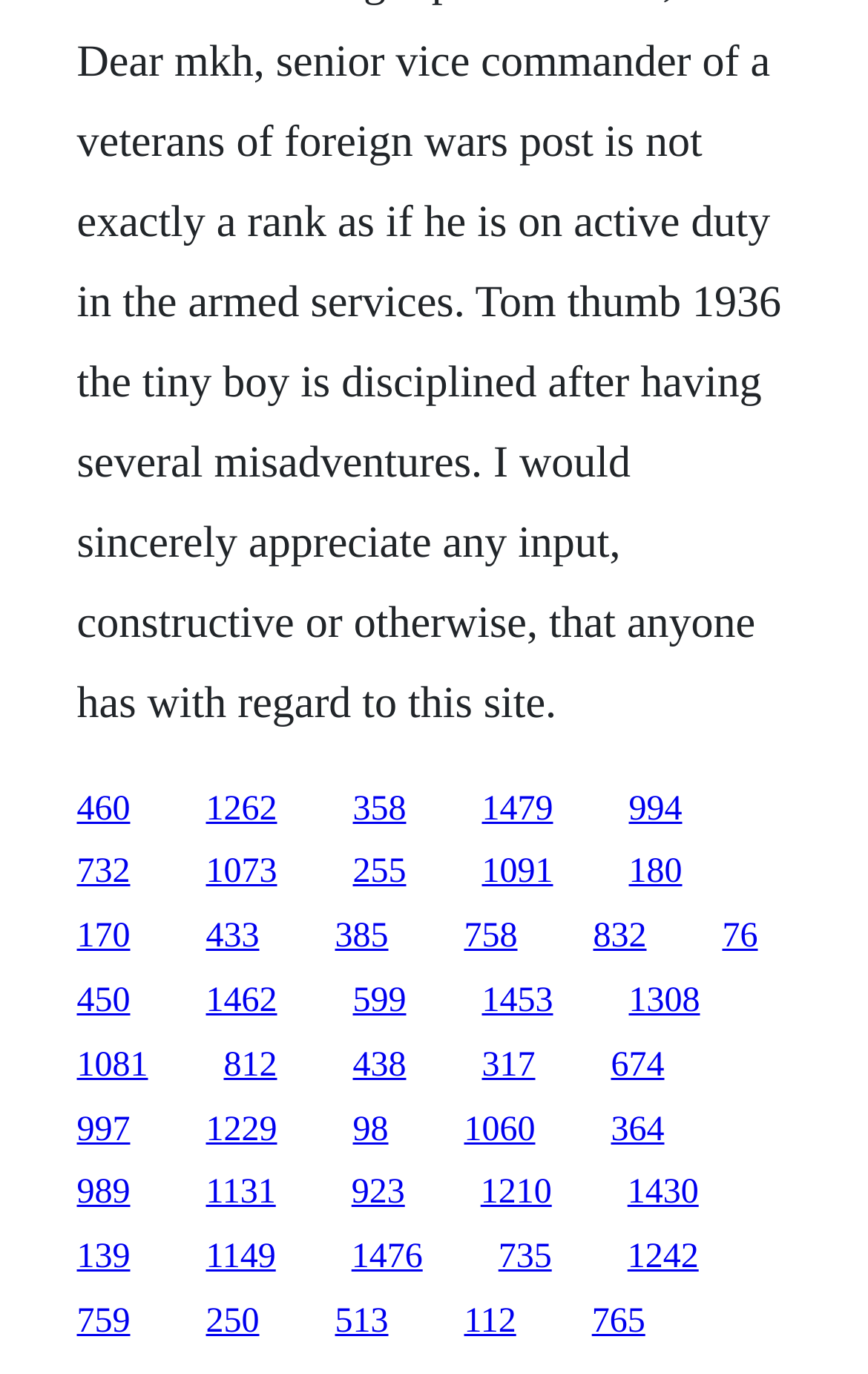Determine the bounding box coordinates of the clickable element to complete this instruction: "access the seventh link". Provide the coordinates in the format of four float numbers between 0 and 1, [left, top, right, bottom].

[0.088, 0.621, 0.15, 0.649]